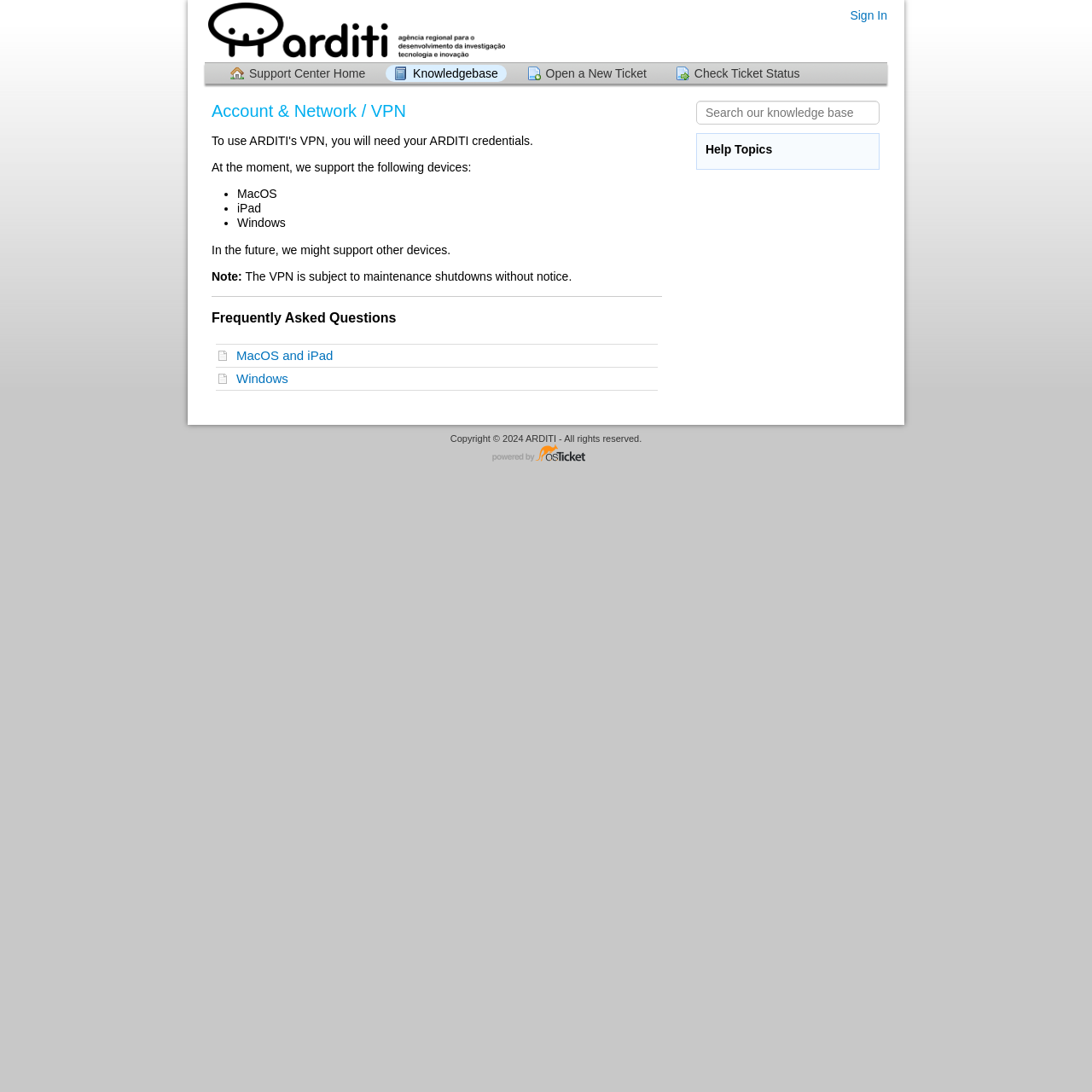Find the bounding box coordinates of the element I should click to carry out the following instruction: "View MacOS and iPad FAQs".

[0.198, 0.315, 0.602, 0.337]